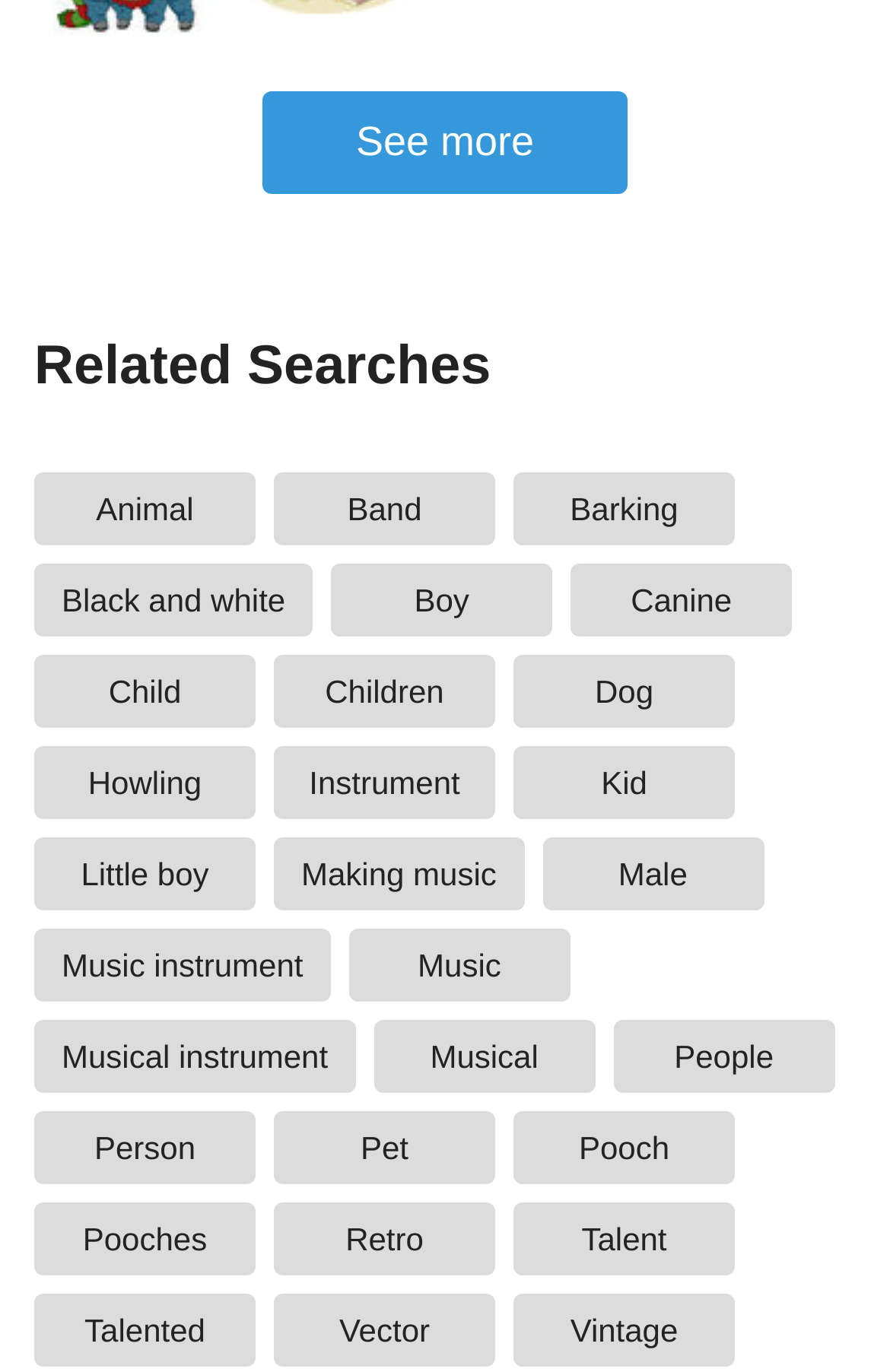Provide the bounding box coordinates of the section that needs to be clicked to accomplish the following instruction: "View Cartoon Vector of a Happy Toddlers Sharing a Scarf for Christmas."

[0.059, 0.036, 0.238, 0.064]